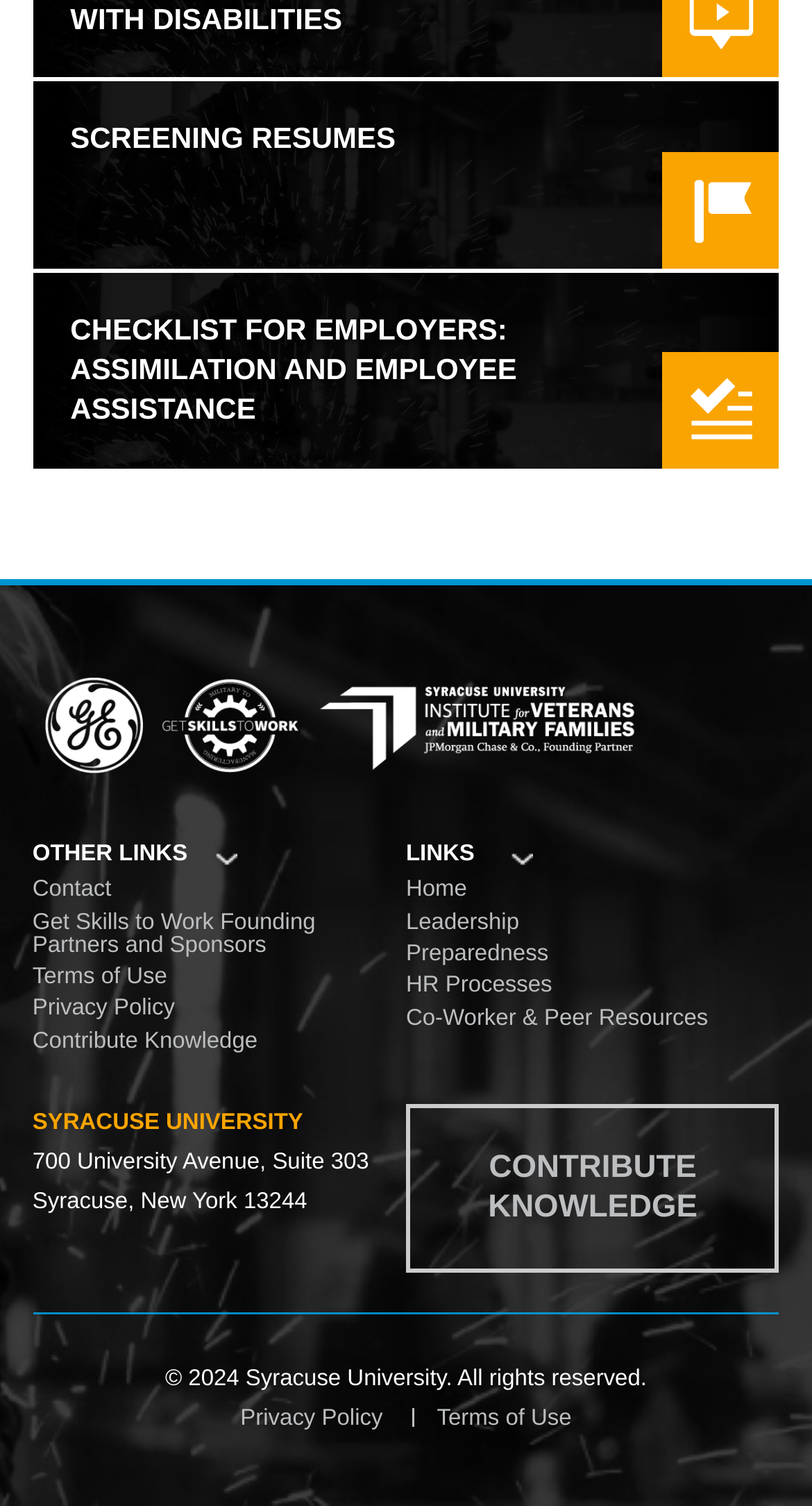How many links are there under 'OTHER LINKS'?
Based on the image, give a concise answer in the form of a single word or short phrase.

6